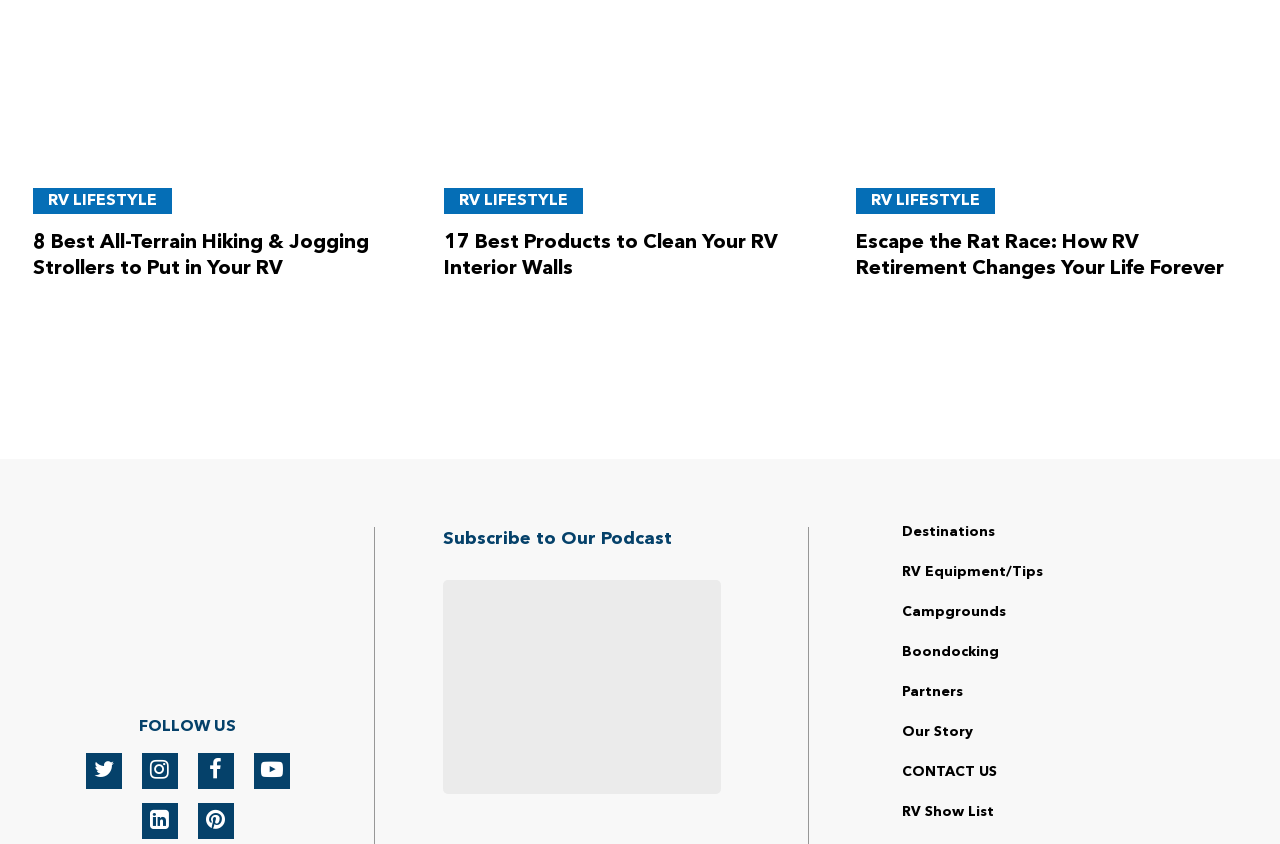Locate the bounding box coordinates of the clickable area needed to fulfill the instruction: "Navigate to the Events page".

None